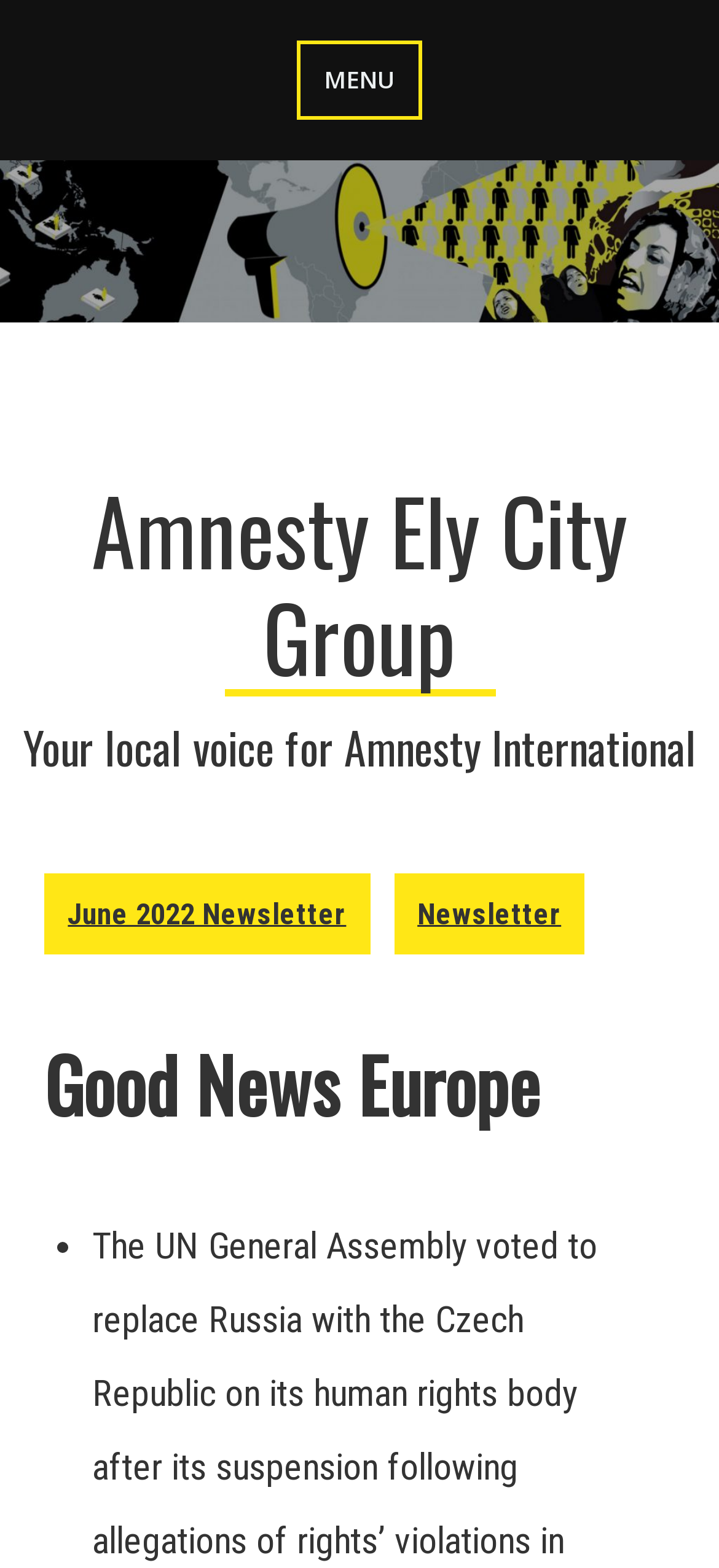Identify the bounding box for the UI element specified in this description: "Menu". The coordinates must be four float numbers between 0 and 1, formatted as [left, top, right, bottom].

[0.412, 0.026, 0.588, 0.076]